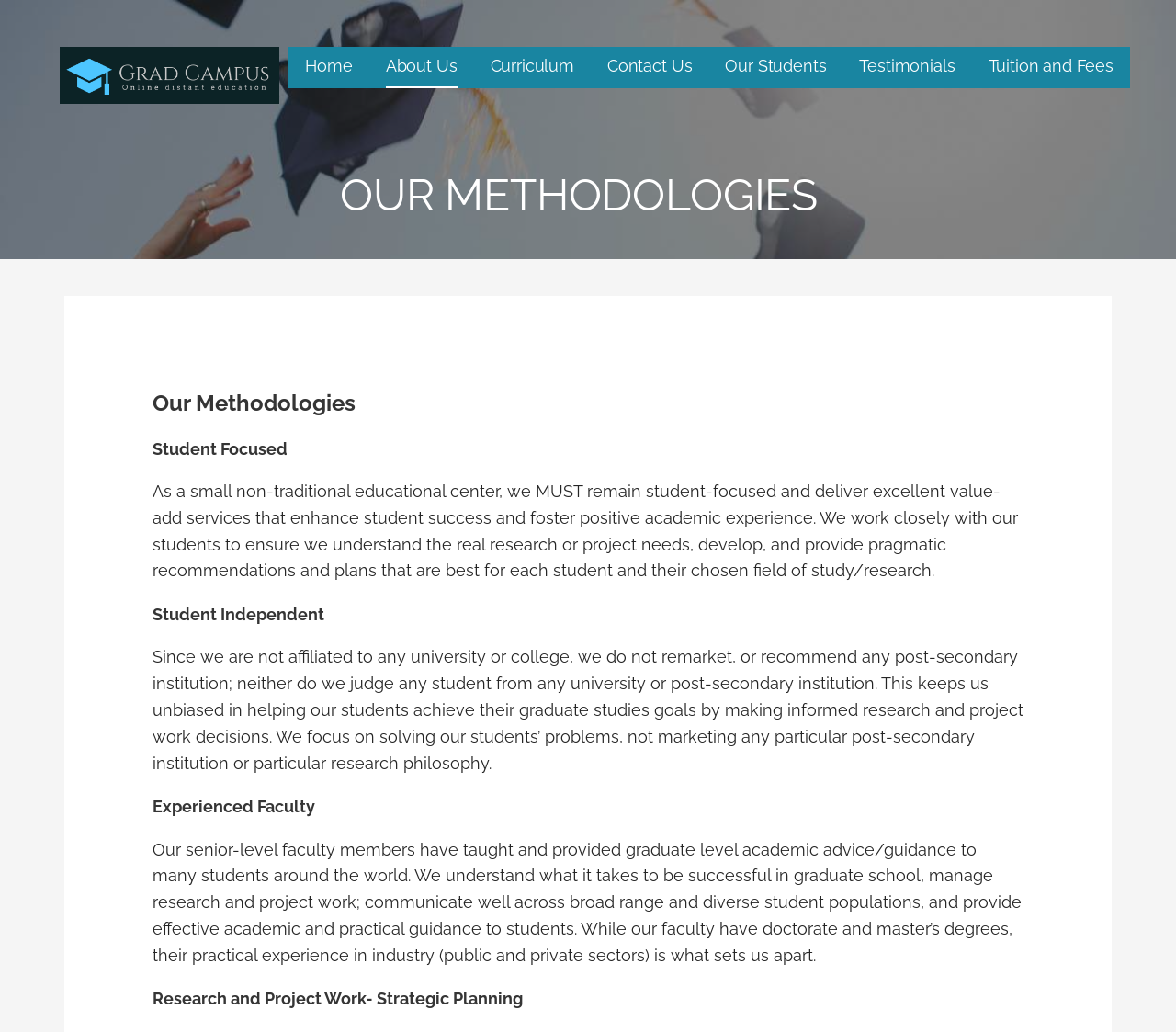Locate the bounding box of the user interface element based on this description: "Home".

[0.26, 0.045, 0.3, 0.086]